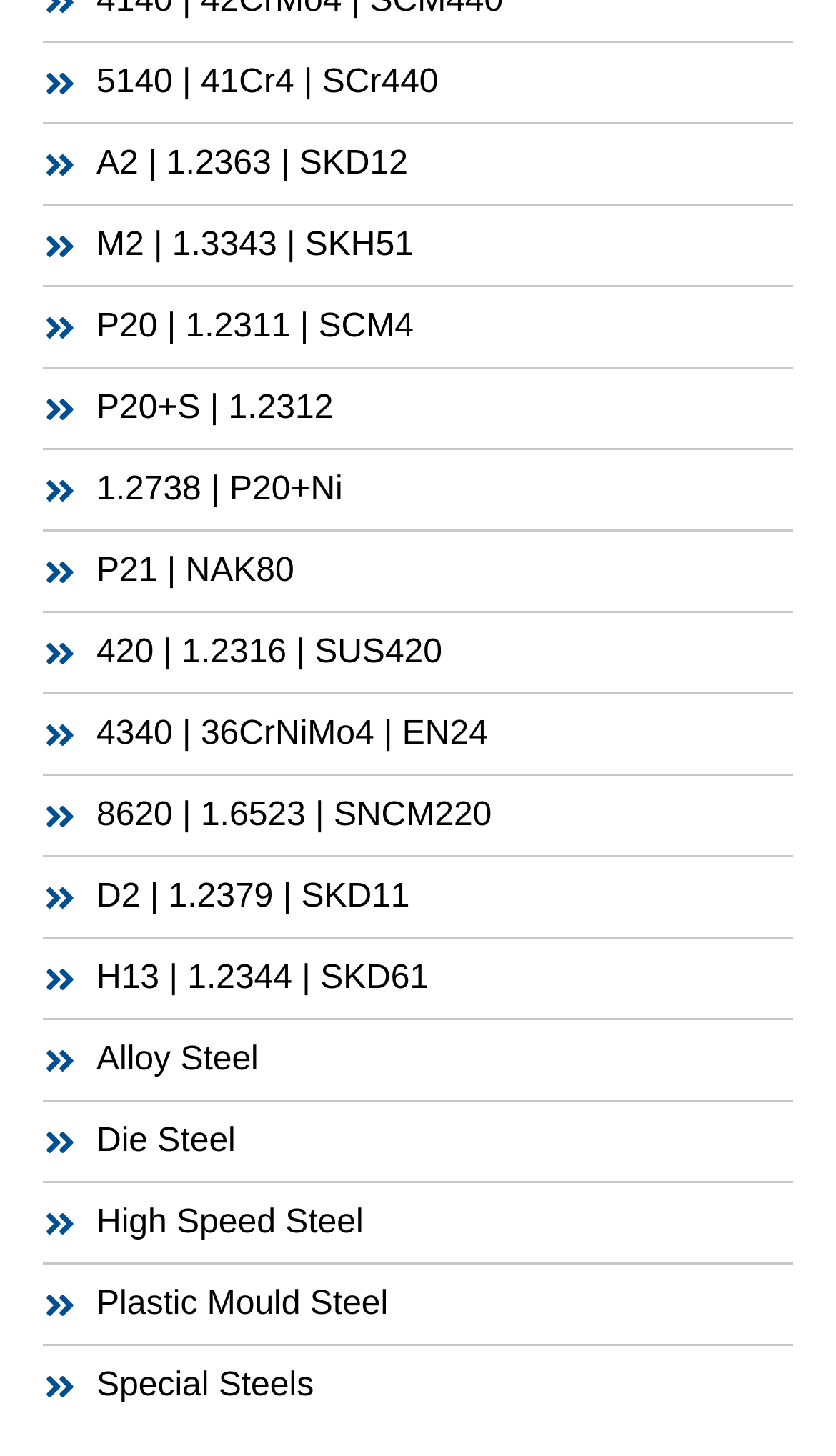Give a concise answer using one word or a phrase to the following question:
What is the first type of steel listed?

5140